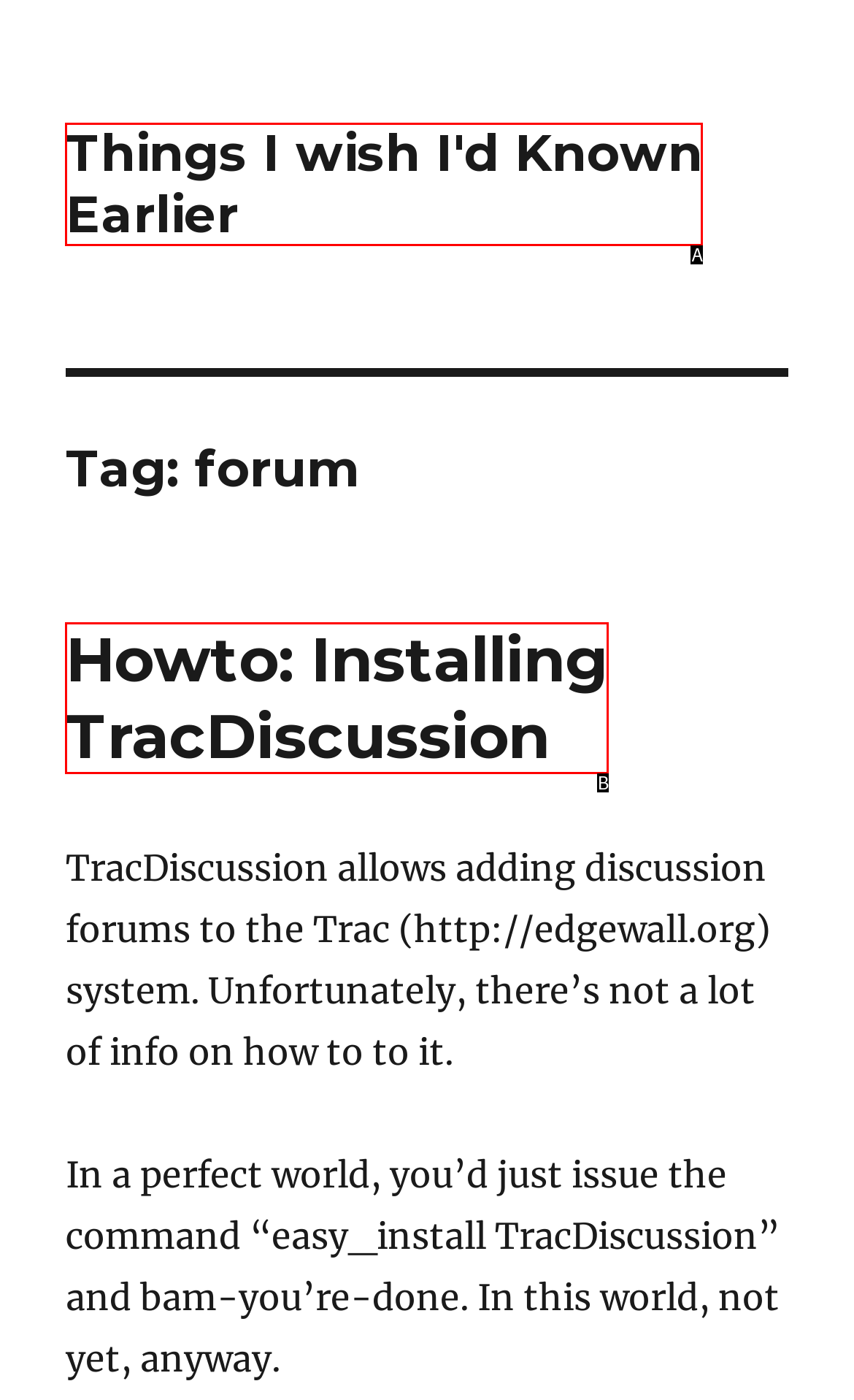Select the option that fits this description: Howto: Installing TracDiscussion
Answer with the corresponding letter directly.

B